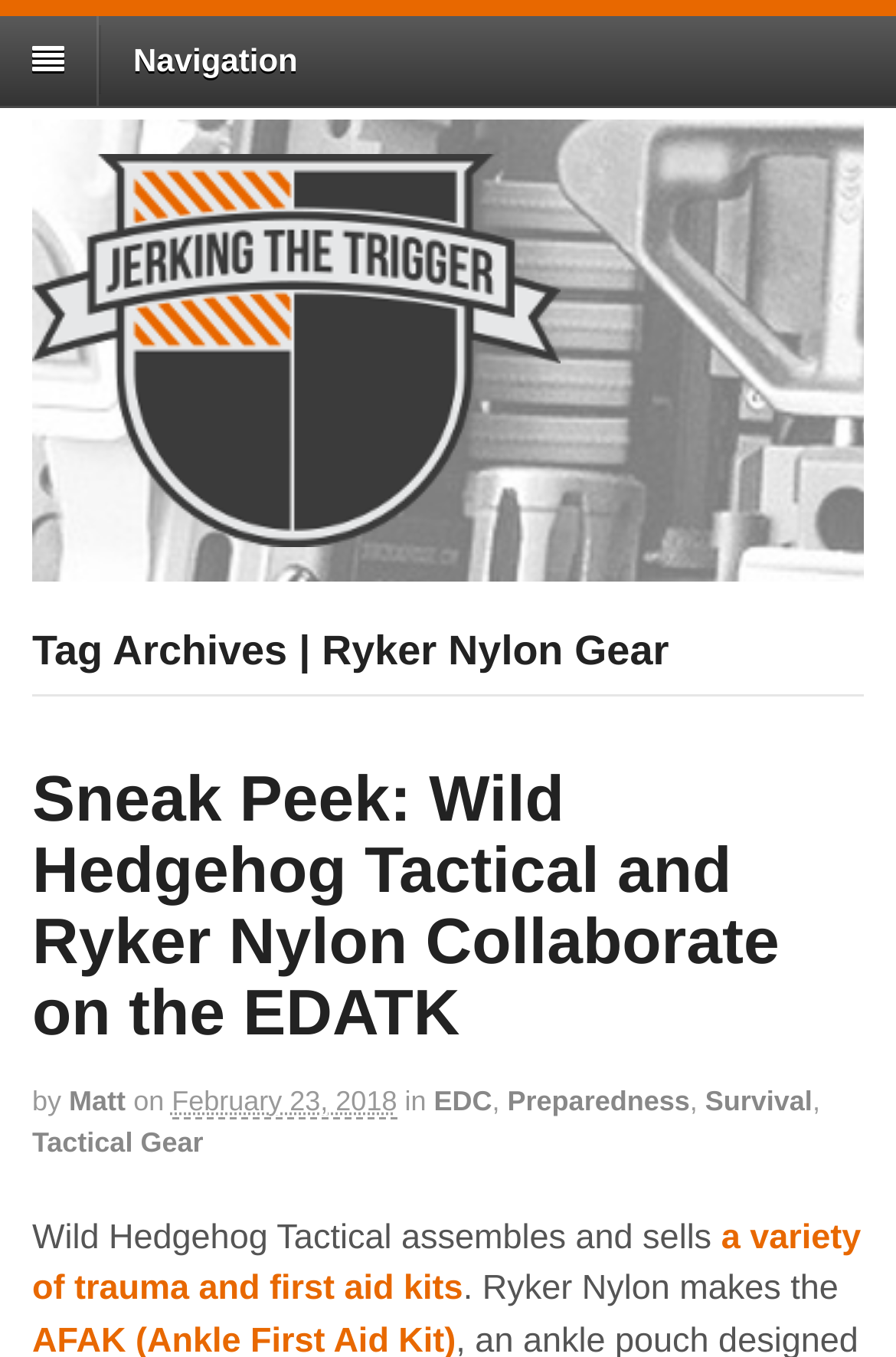Find the UI element described as: "Tactical Gear" and predict its bounding box coordinates. Ensure the coordinates are four float numbers between 0 and 1, [left, top, right, bottom].

[0.036, 0.831, 0.227, 0.854]